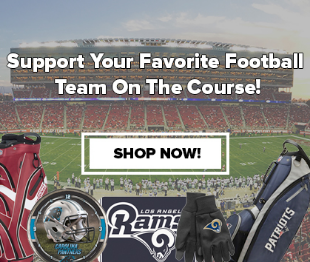What is the theme of the golf bags and gloves?
Look at the screenshot and respond with one word or a short phrase.

NFL teams